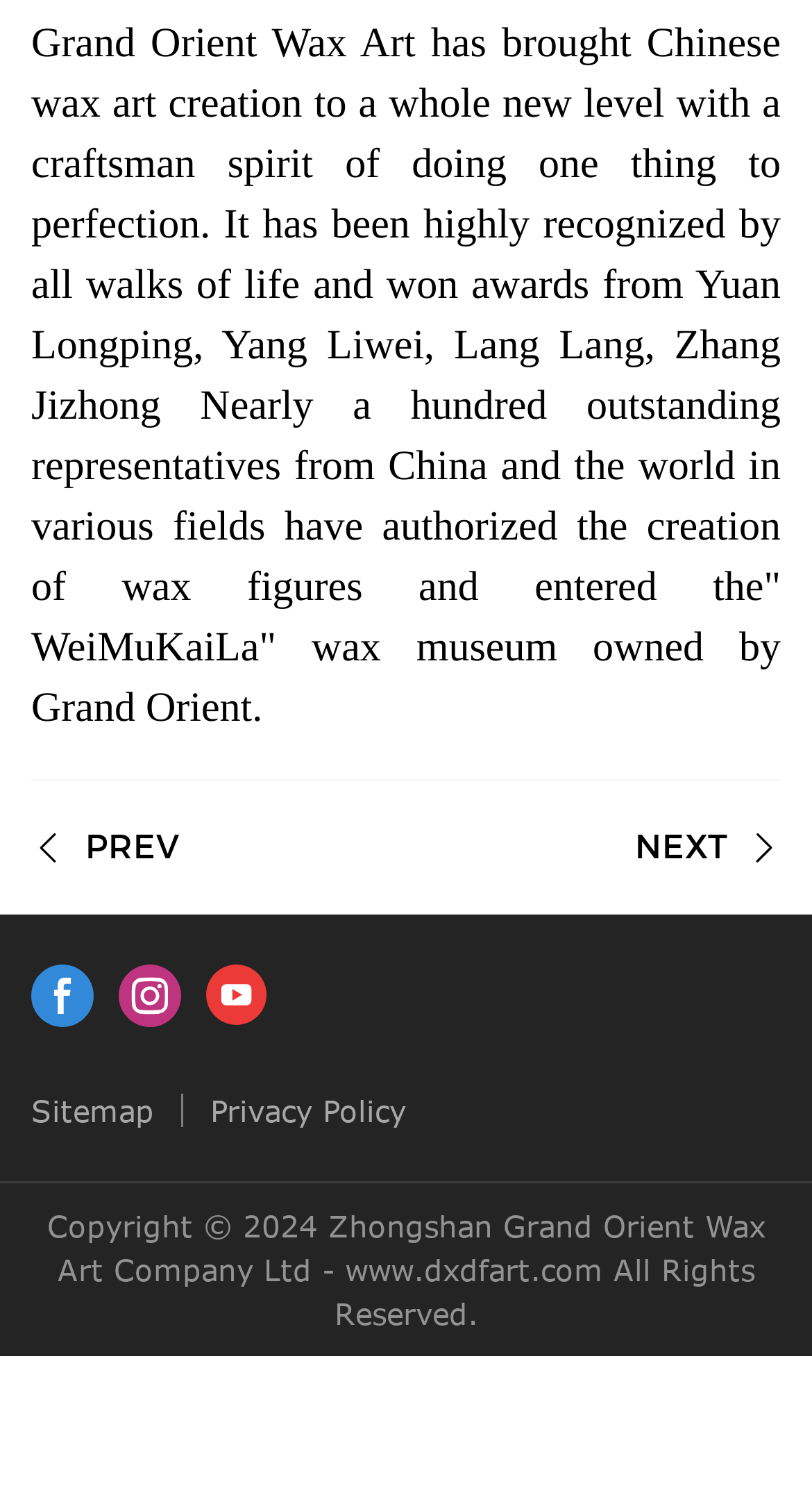Use a single word or phrase to respond to the question:
What is the name of the wax museum owned by Grand Orient?

WeiMuKaiLa